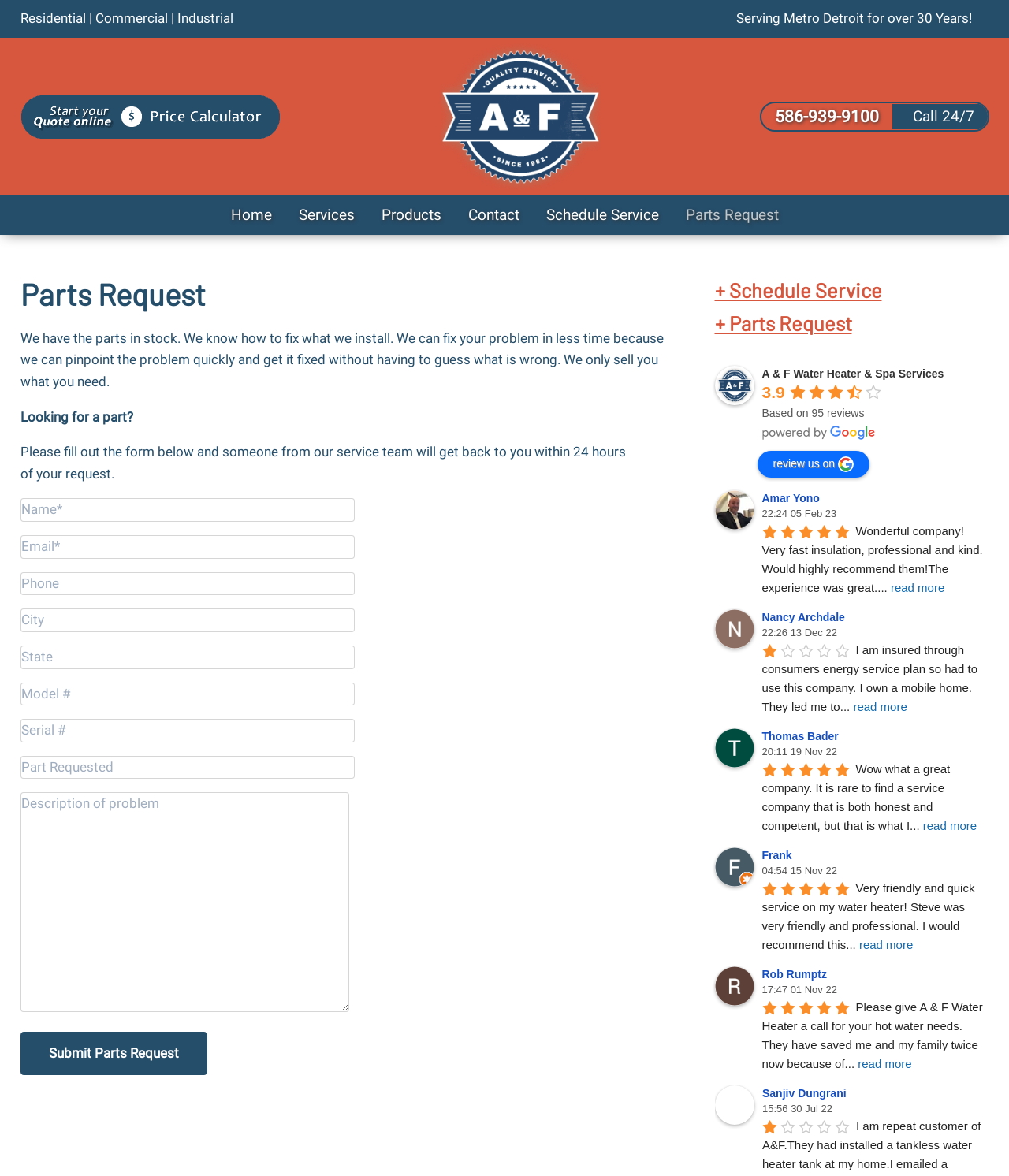Determine the bounding box coordinates of the region to click in order to accomplish the following instruction: "Fill in the 'Name' field". Provide the coordinates as four float numbers between 0 and 1, specifically [left, top, right, bottom].

[0.02, 0.424, 0.351, 0.444]